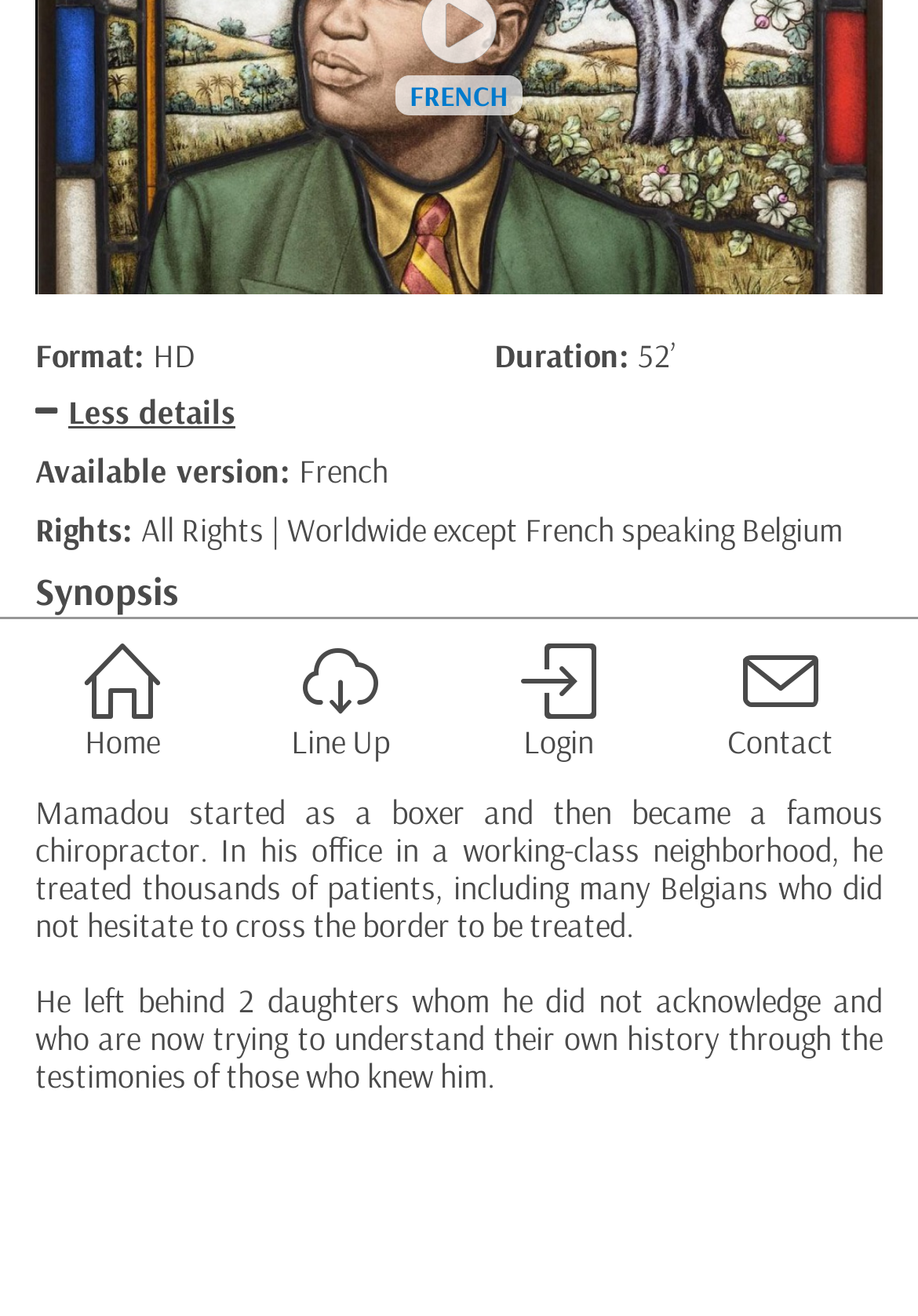Predict the bounding box of the UI element based on this description: "parent_node: Paturi Law".

None